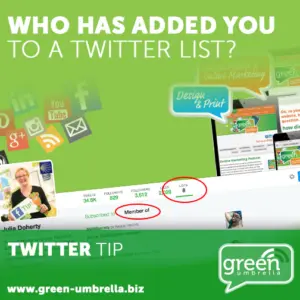Provide a one-word or brief phrase answer to the question:
What is the URL of the website associated with Green Umbrella Marketing?

www.green-umbrella.biz